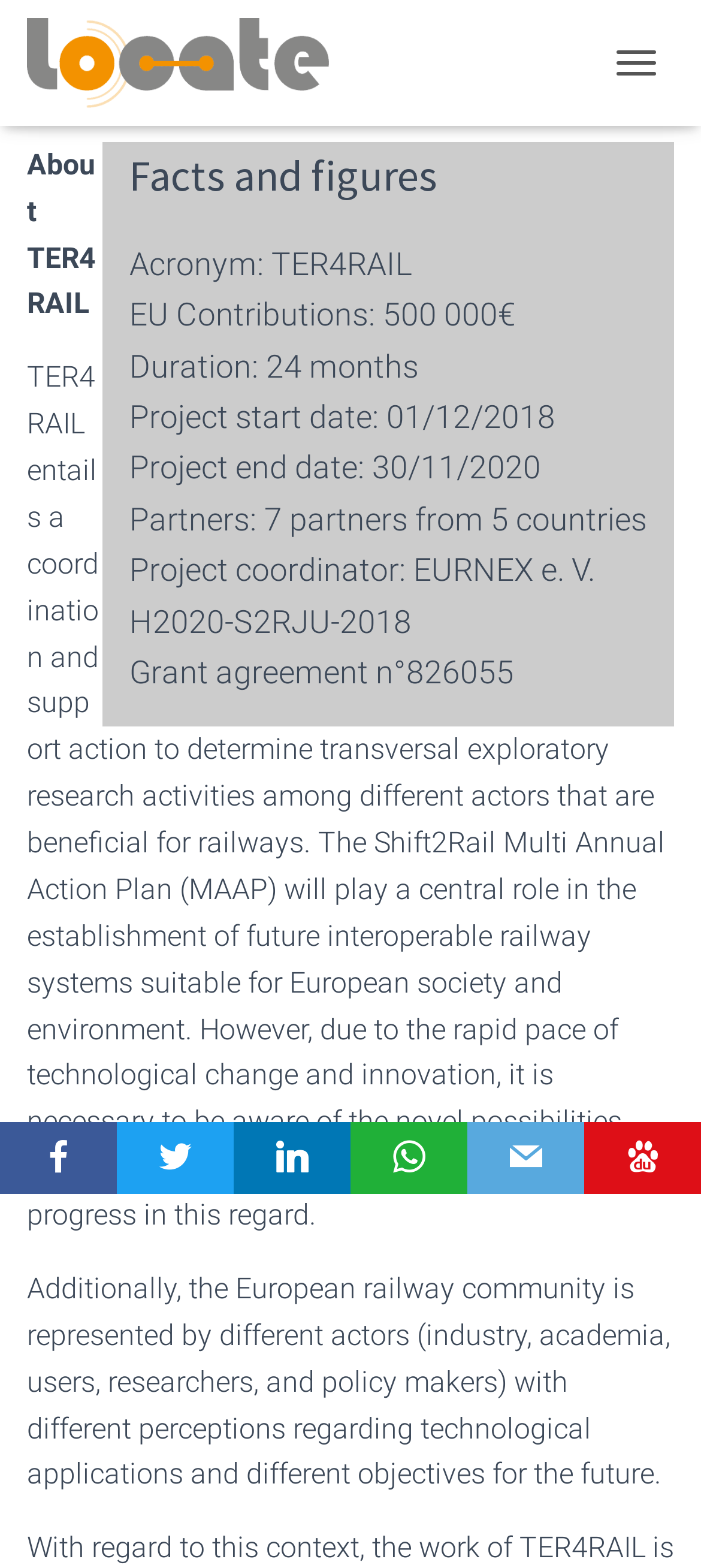What is the duration of the project?
Relying on the image, give a concise answer in one word or a brief phrase.

24 months